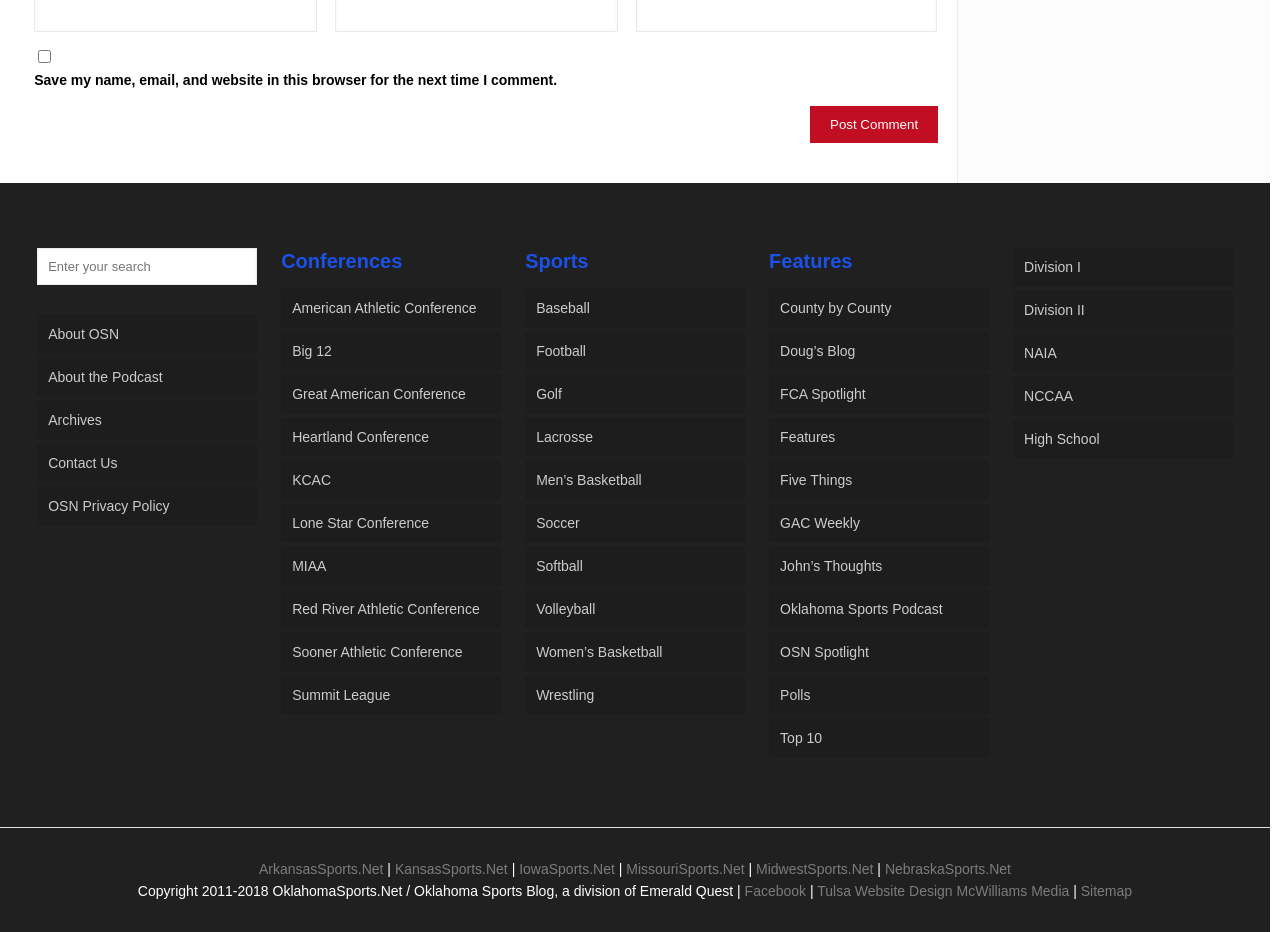Use a single word or phrase to respond to the question:
What type of content is available on this website?

Sports news and features